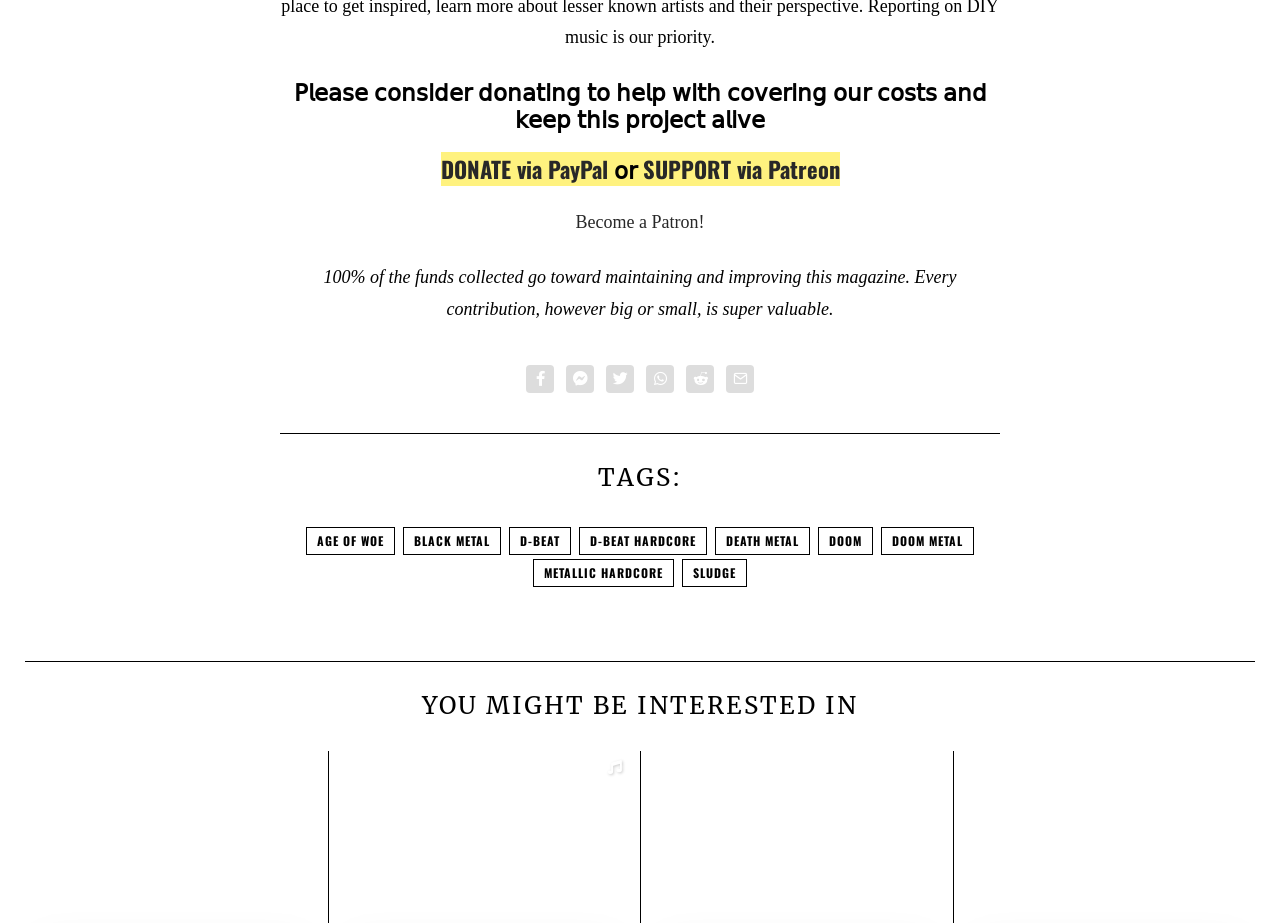Find the bounding box coordinates of the element you need to click on to perform this action: 'Read the abstract of the paper'. The coordinates should be represented by four float values between 0 and 1, in the format [left, top, right, bottom].

None